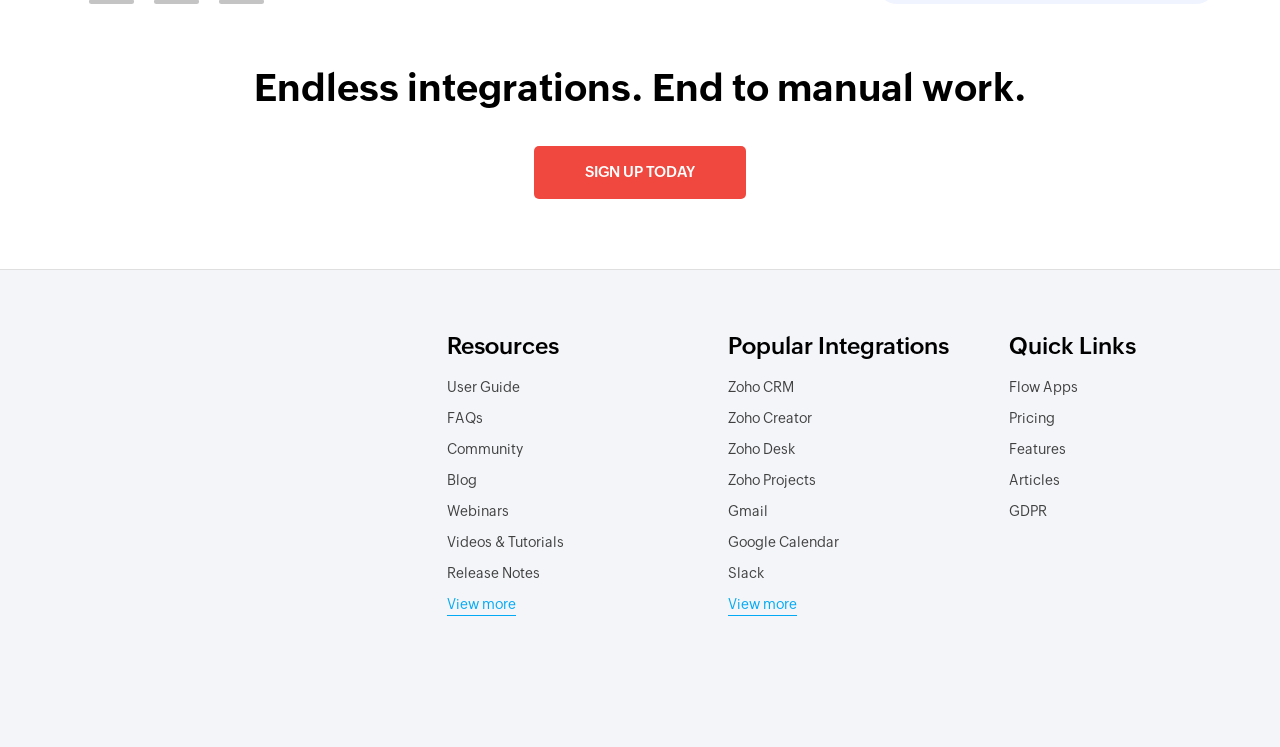Please find the bounding box coordinates of the clickable region needed to complete the following instruction: "Learn more about Flow Apps". The bounding box coordinates must consist of four float numbers between 0 and 1, i.e., [left, top, right, bottom].

[0.788, 0.498, 0.842, 0.54]